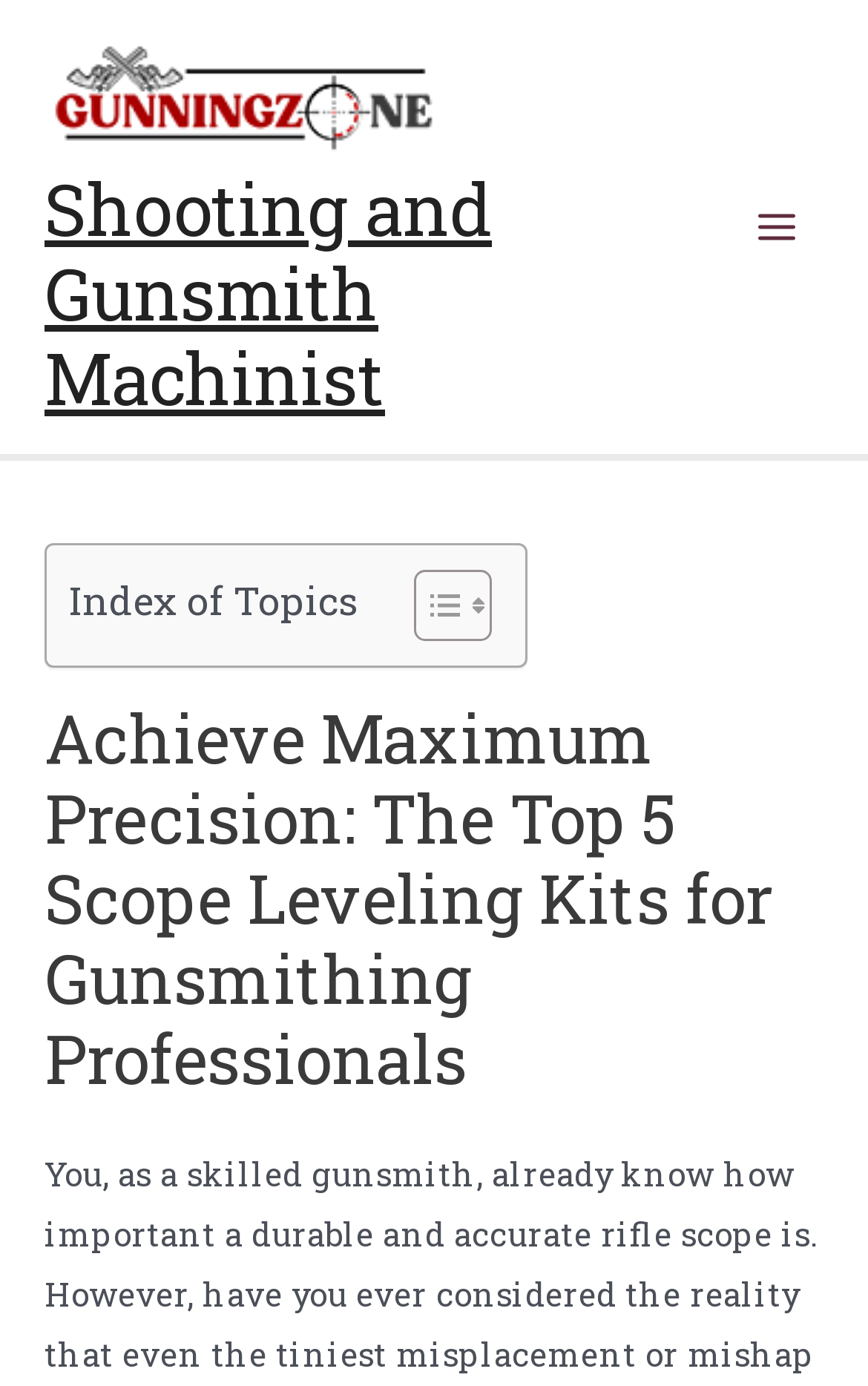Identify and provide the main heading of the webpage.

Achieve Maximum Precision: The Top 5 Scope Leveling Kits for Gunsmithing Professionals